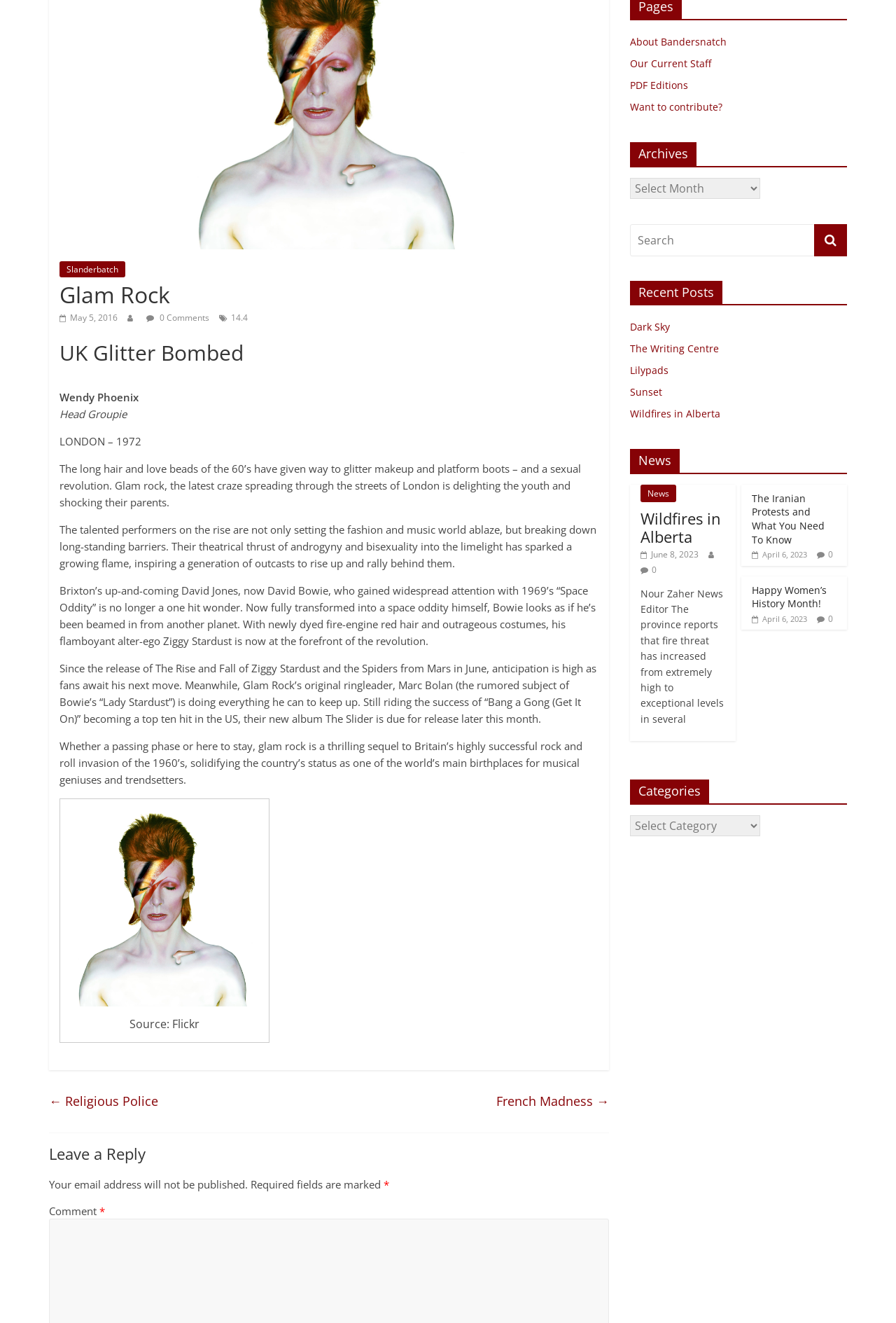Locate the bounding box coordinates of the UI element described by: "Happy Women’s History Month!". The bounding box coordinates should consist of four float numbers between 0 and 1, i.e., [left, top, right, bottom].

[0.839, 0.441, 0.923, 0.461]